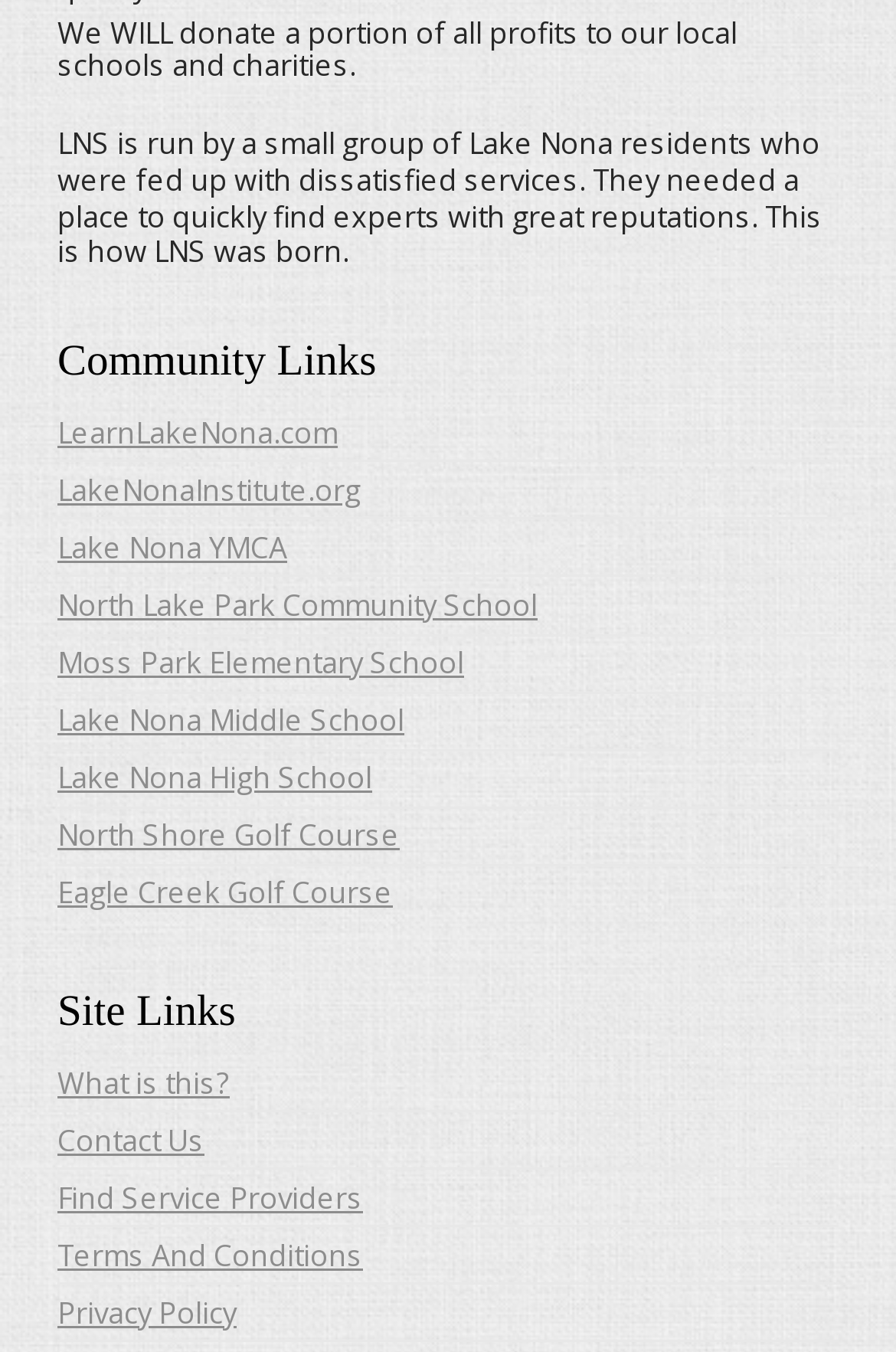Identify the bounding box coordinates necessary to click and complete the given instruction: "Learn about Lake Nona community".

[0.064, 0.304, 0.377, 0.335]